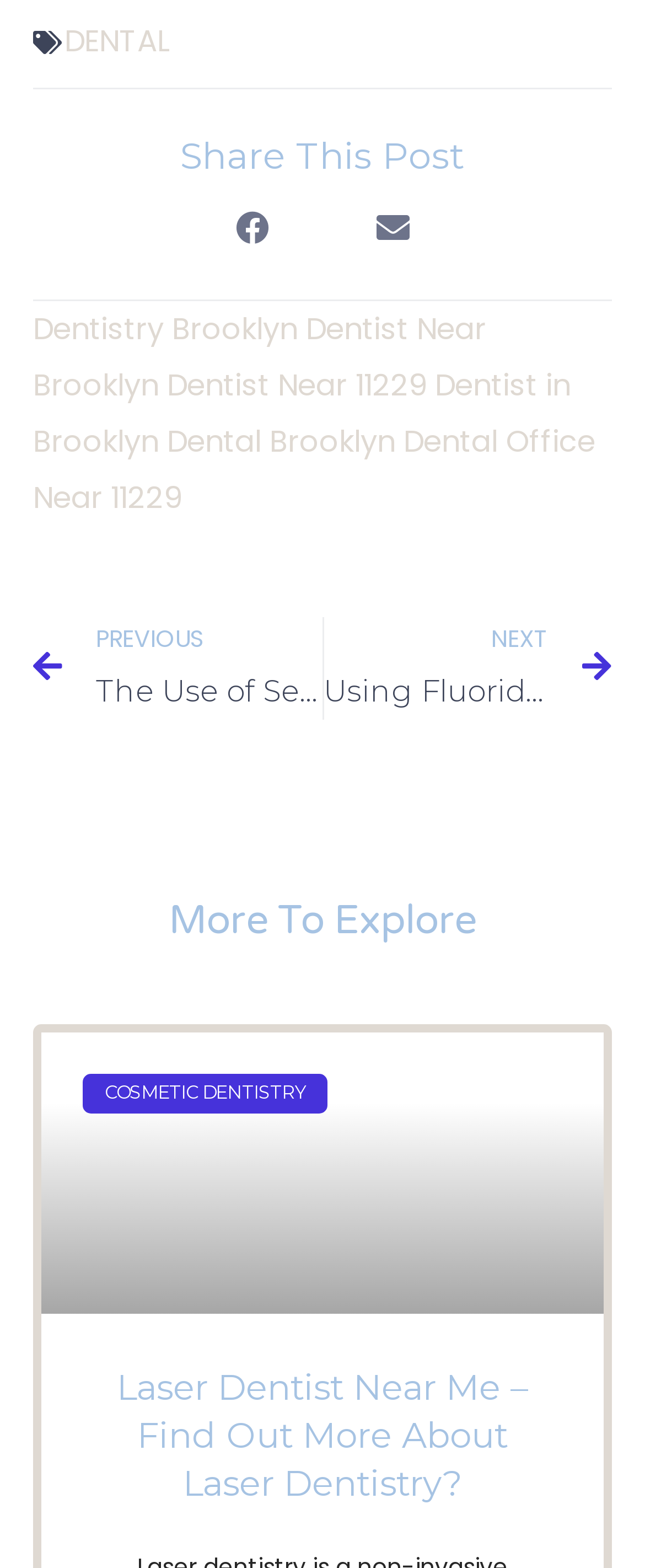Answer this question using a single word or a brief phrase:
What is the previous article about?

Sedation in Dentistry